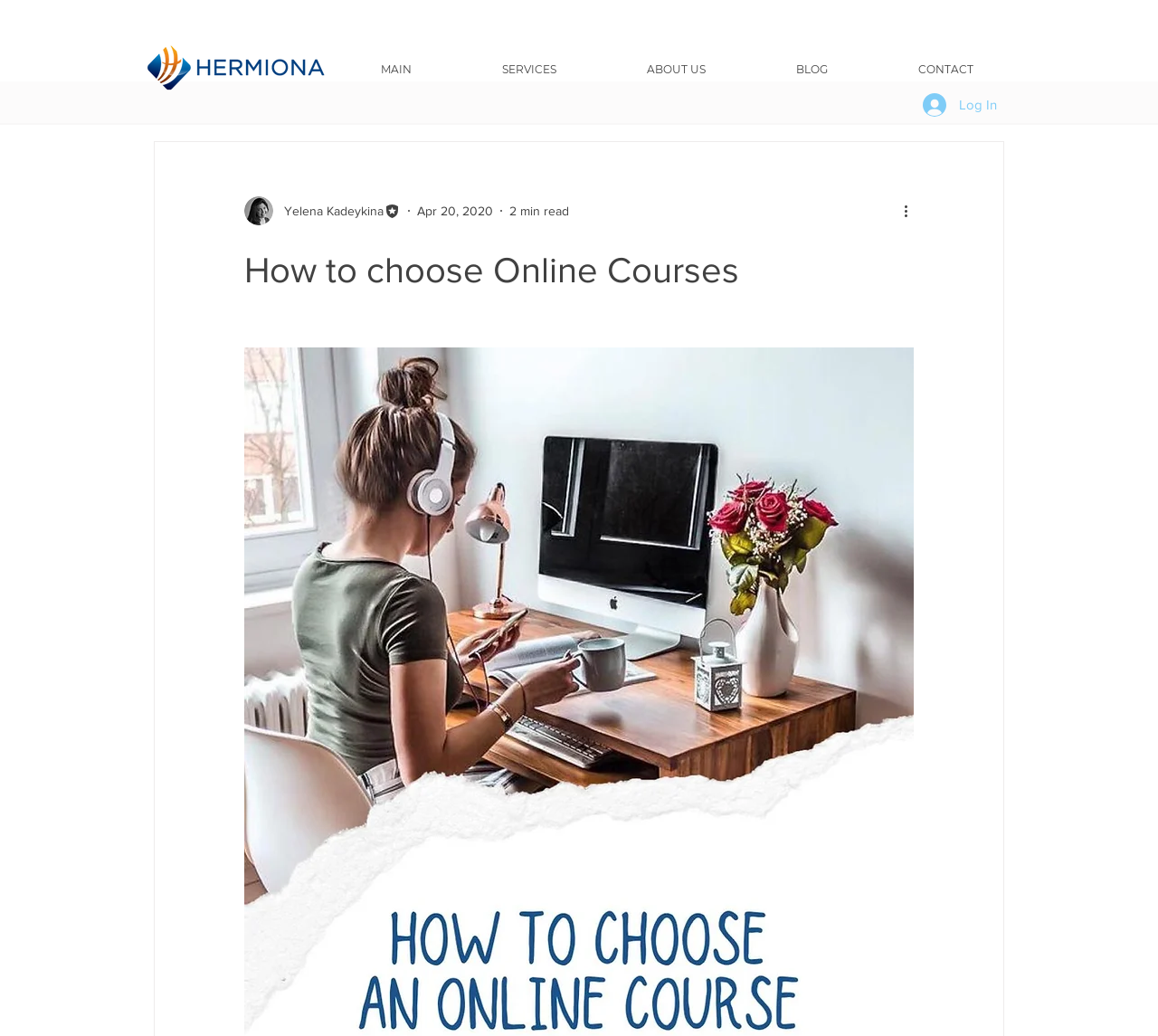Please extract the title of the webpage.

How to choose Online Courses